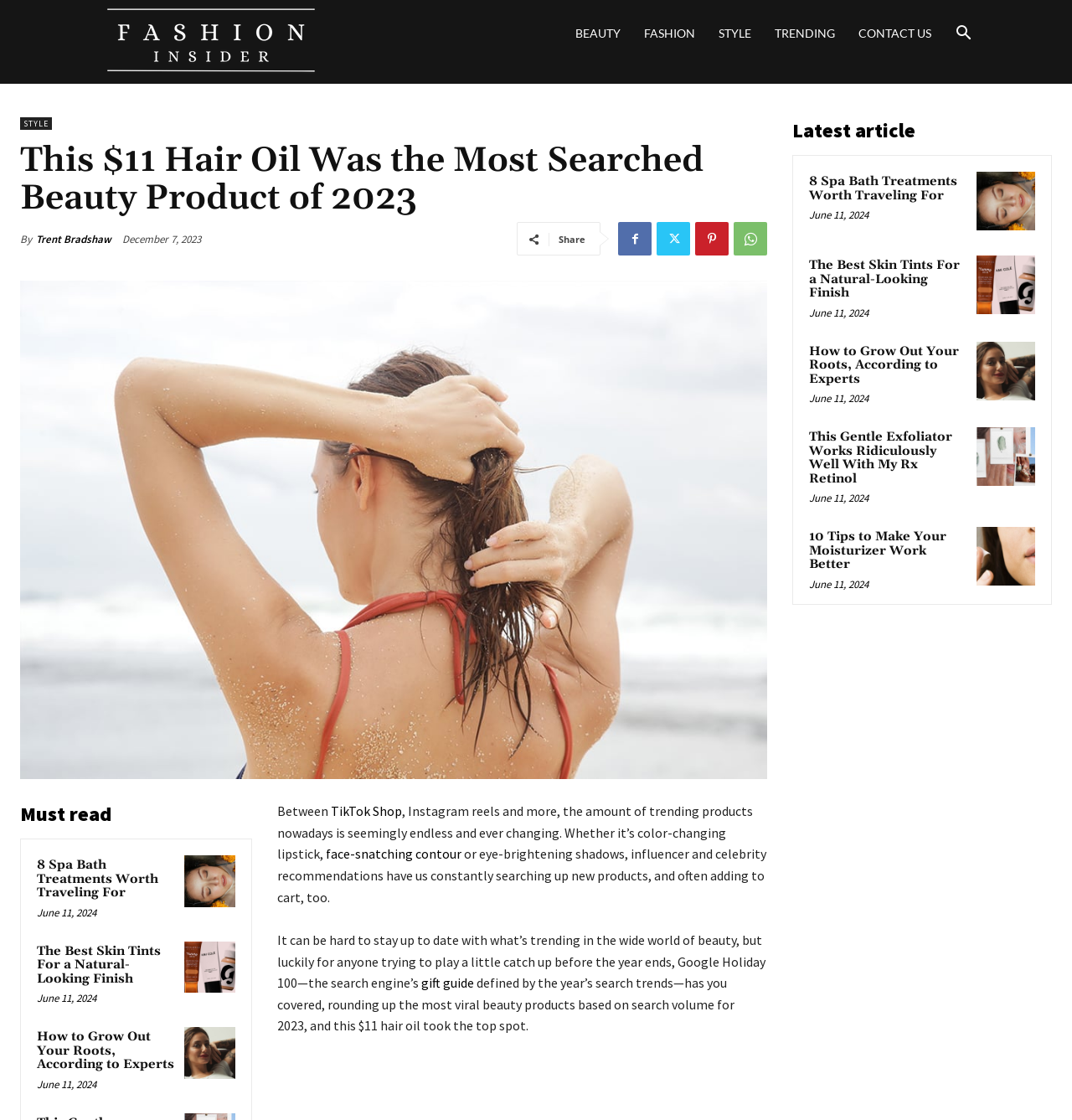Specify the bounding box coordinates for the region that must be clicked to perform the given instruction: "Check the rates".

None